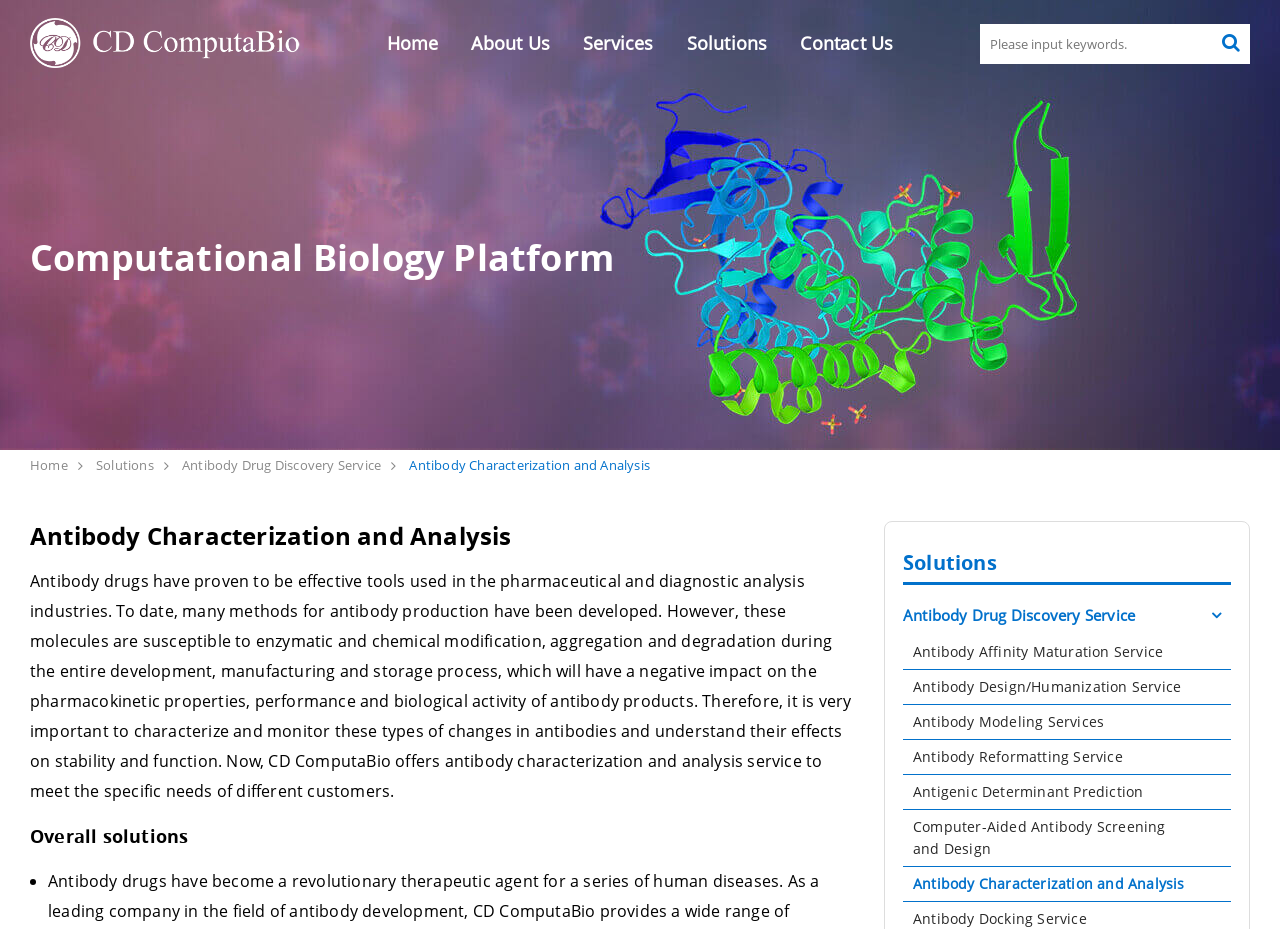Determine the bounding box coordinates for the area that should be clicked to carry out the following instruction: "Learn about Antibody Characterization and Analysis".

[0.705, 0.938, 0.936, 0.97]